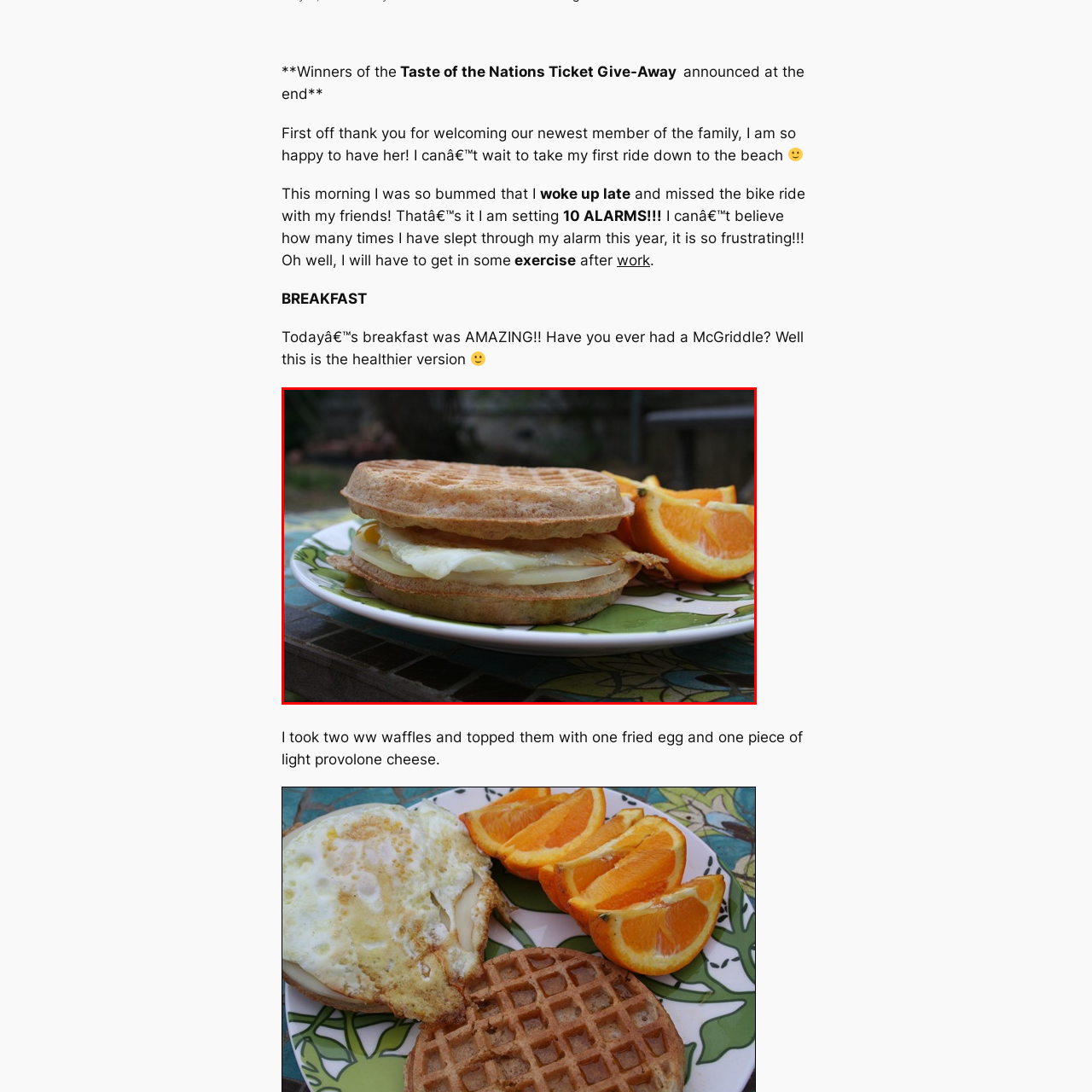Observe the image encased in the red box and deliver an in-depth response to the subsequent question by interpreting the details within the image:
What is the material of the waffles?

The caption describes the waffles as 'two whole wheat waffles', indicating that the material used to make the waffles is whole wheat.